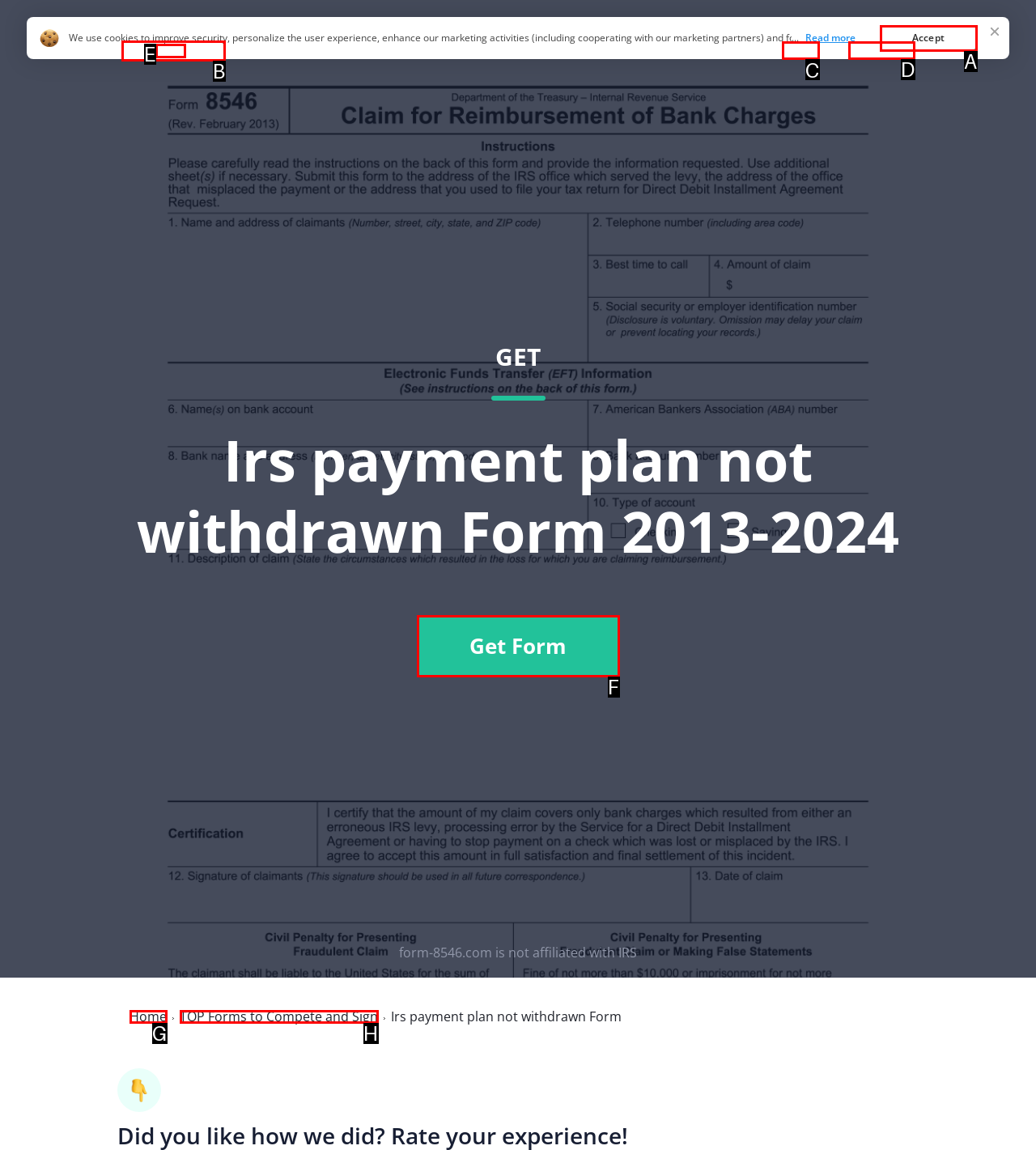Identify the HTML element you need to click to achieve the task: Click on the 'Home' link. Respond with the corresponding letter of the option.

C